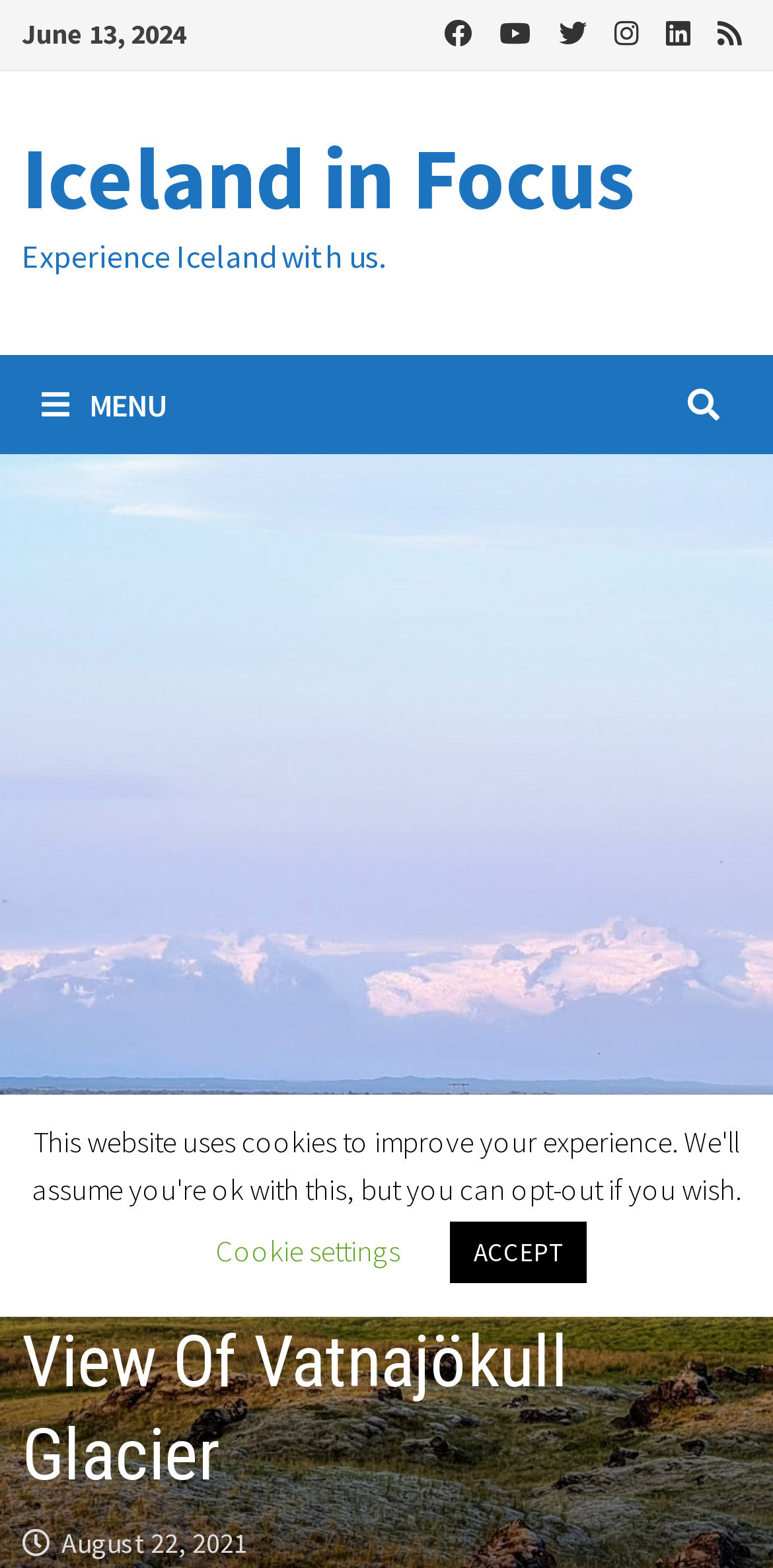Look at the image and write a detailed answer to the question: 
What is the date mentioned at the top of the page?

I found the date 'June 13, 2024' at the top of the page, which is likely the publication or update date of the article.